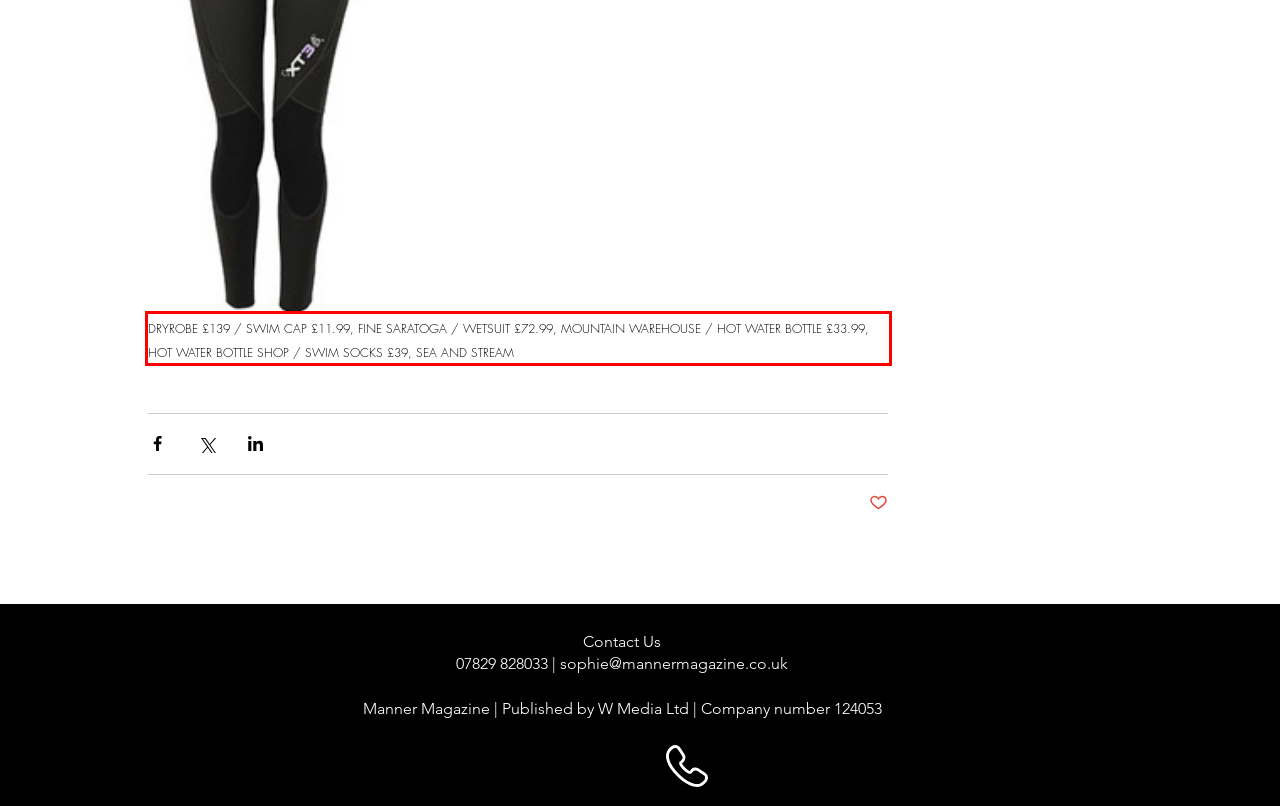Examine the webpage screenshot and use OCR to obtain the text inside the red bounding box.

DRYROBE £139 / SWIM CAP £11.99, FINE SARATOGA / WETSUIT £72.99, MOUNTAIN WAREHOUSE / HOT WATER BOTTLE £33.99, HOT WATER BOTTLE SHOP / SWIM SOCKS £39, SEA AND STREAM